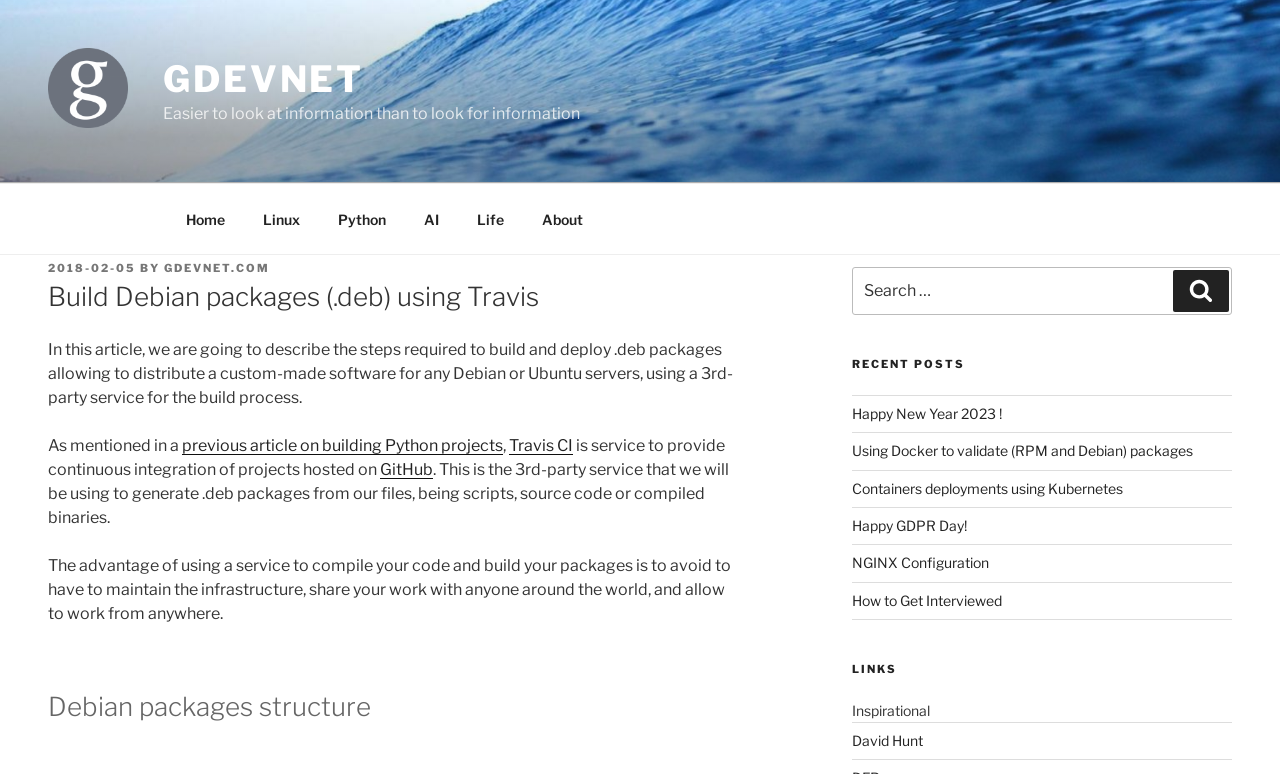Bounding box coordinates should be in the format (top-left x, top-left y, bottom-right x, bottom-right y) and all values should be floating point numbers between 0 and 1. Determine the bounding box coordinate for the UI element described as: How to Get Interviewed

[0.666, 0.764, 0.783, 0.786]